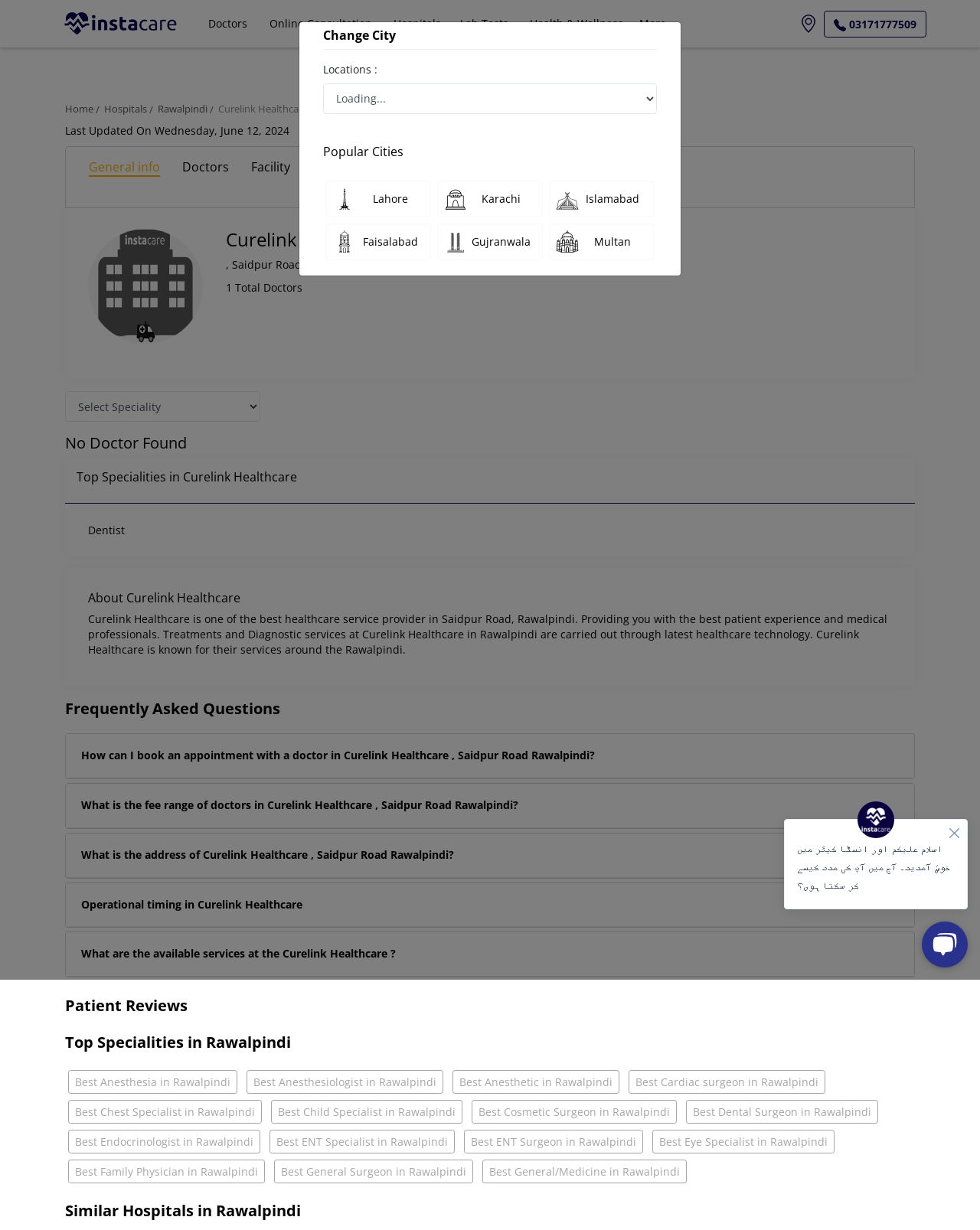Locate the bounding box coordinates of the segment that needs to be clicked to meet this instruction: "Contact the office in ATLANTA GA".

None